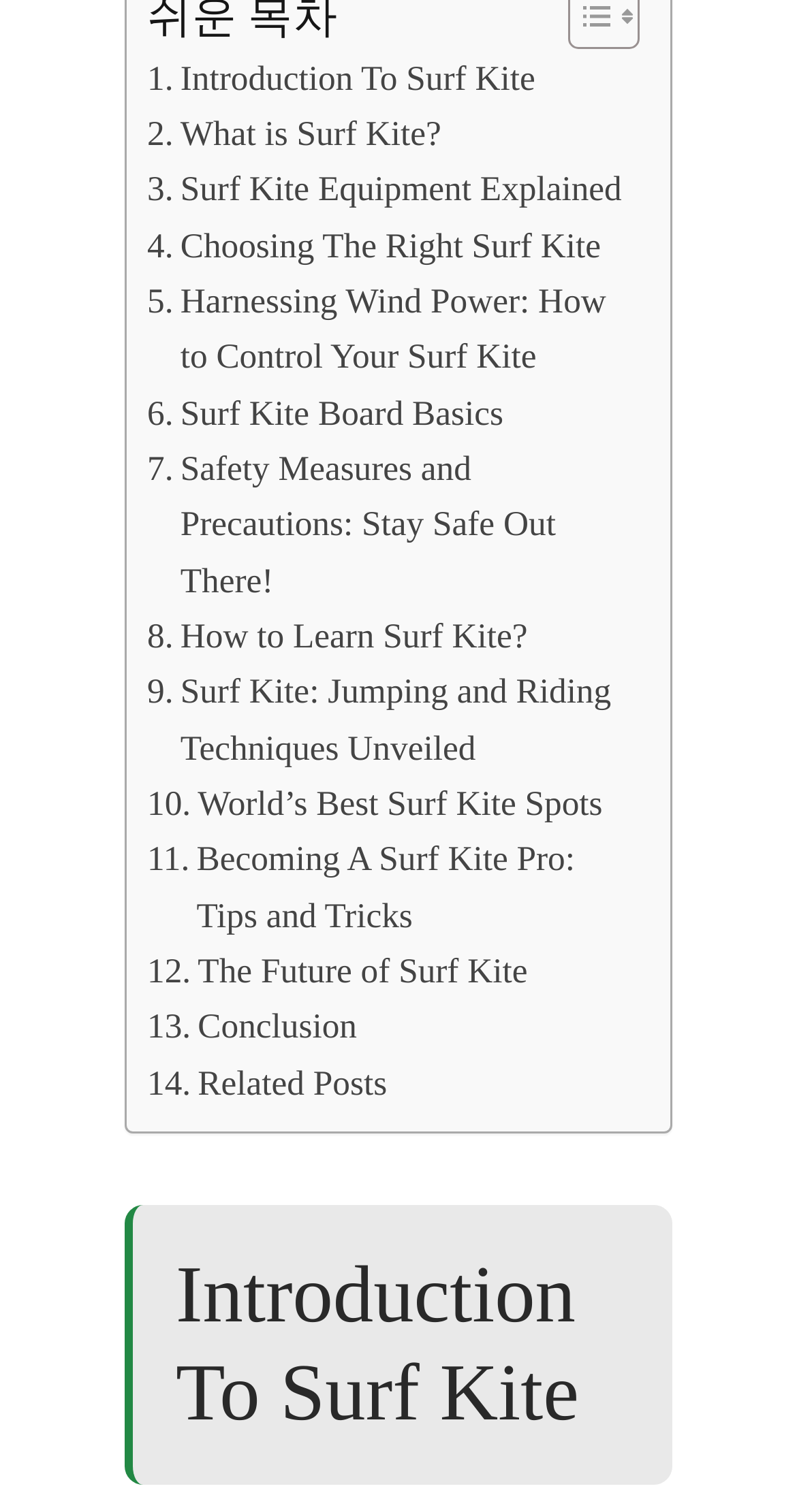Find the coordinates for the bounding box of the element with this description: "Fiction".

None